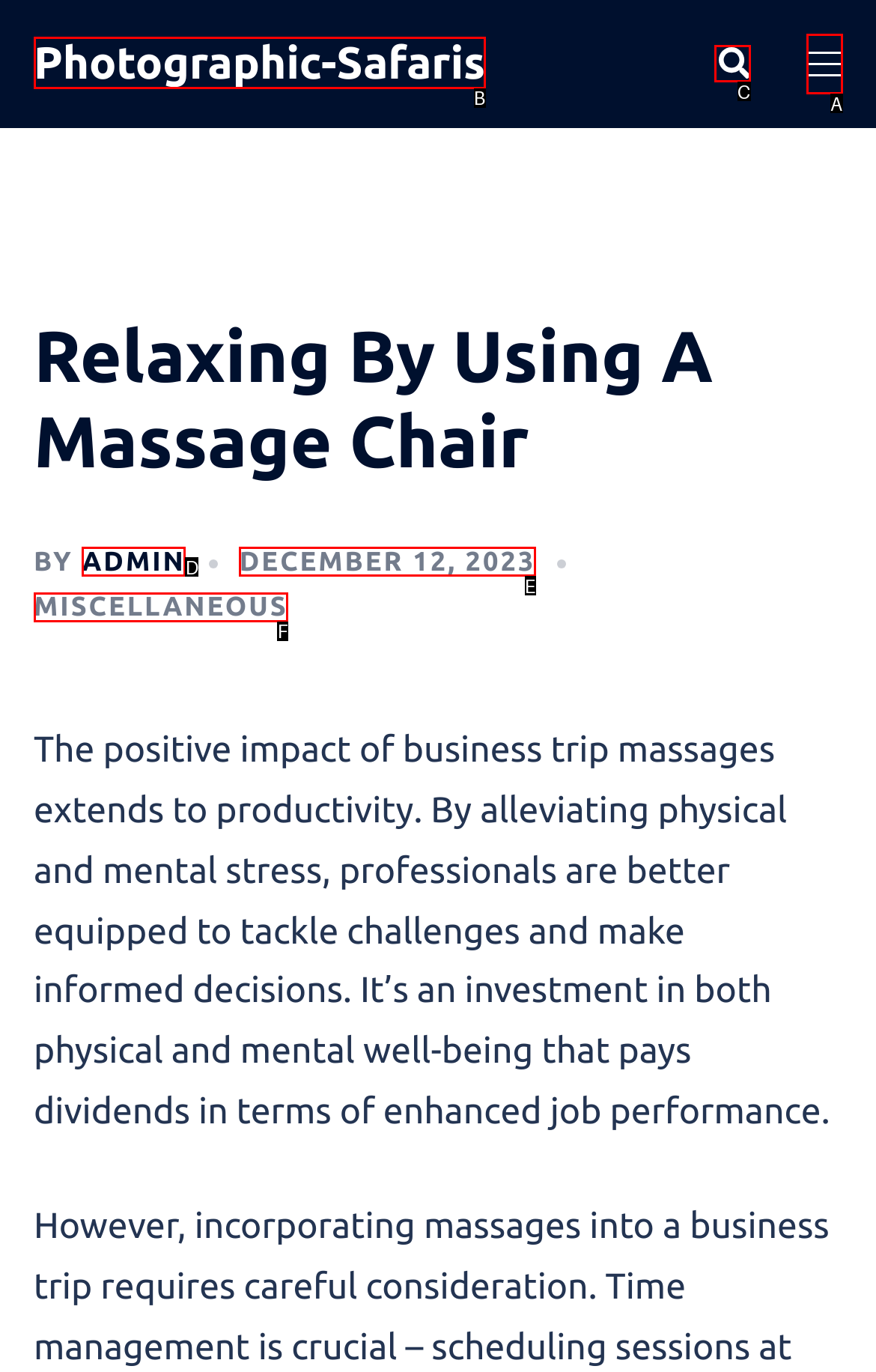Point out the HTML element that matches the following description: December 12, 2023
Answer with the letter from the provided choices.

E